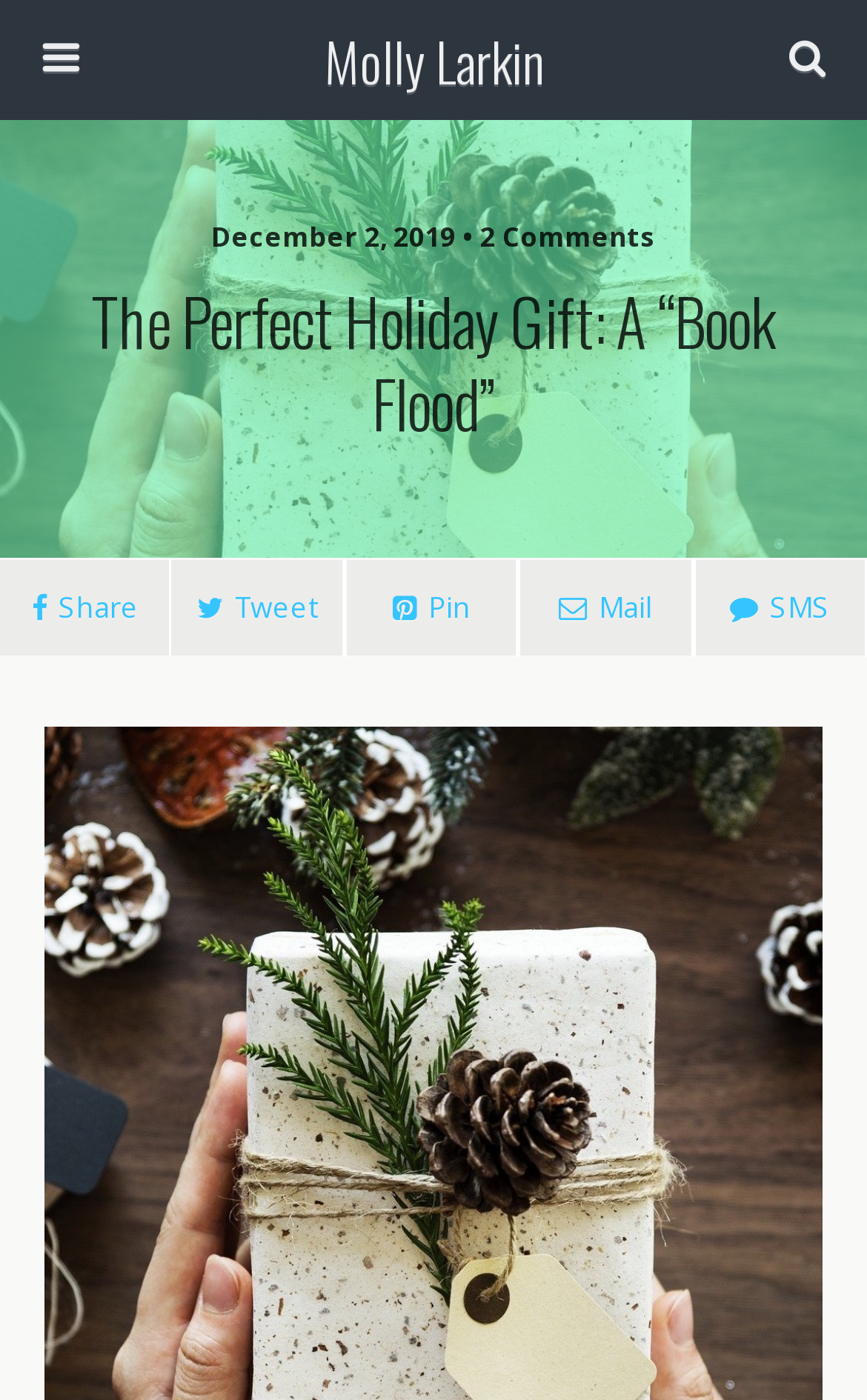Is there a search bar?
Please ensure your answer is as detailed and informative as possible.

I can see a textbox with the placeholder 'Search this website…' and a search button next to it, which indicates the presence of a search bar.